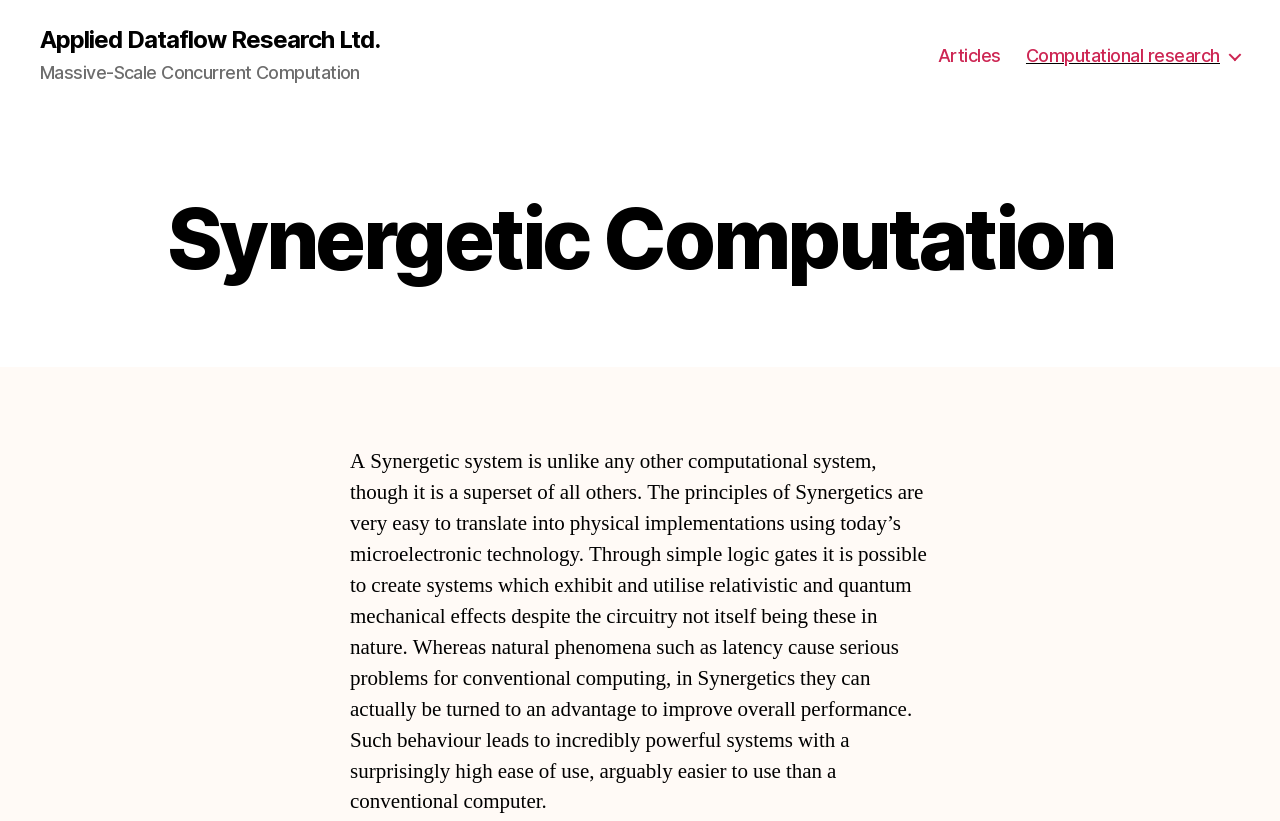What is the main topic of the article?
Look at the image and provide a short answer using one word or a phrase.

Synergetic system